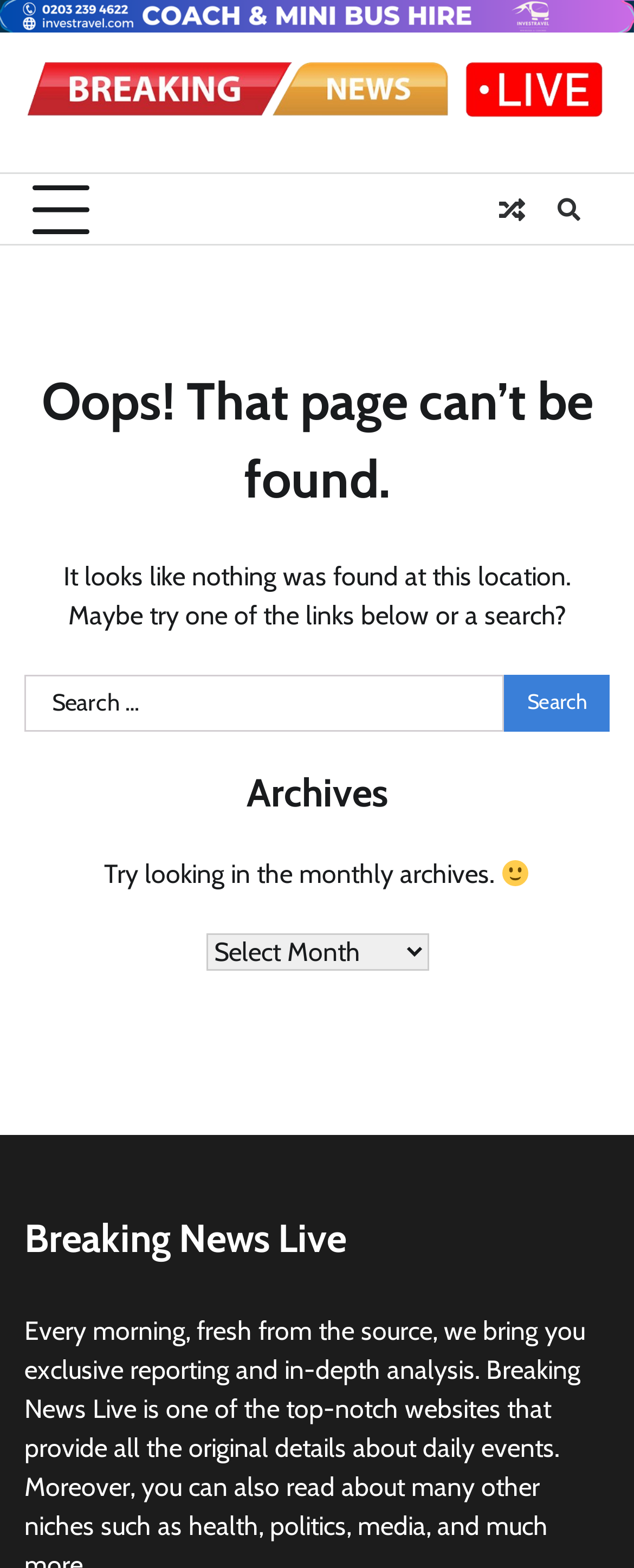Are there any archives on this page?
Refer to the image and give a detailed response to the question.

Yes, there are archives on this page. The archives section is located below the search function and has a heading 'Archives'. It also has a combobox and a static text 'Try looking in the monthly archives.'.